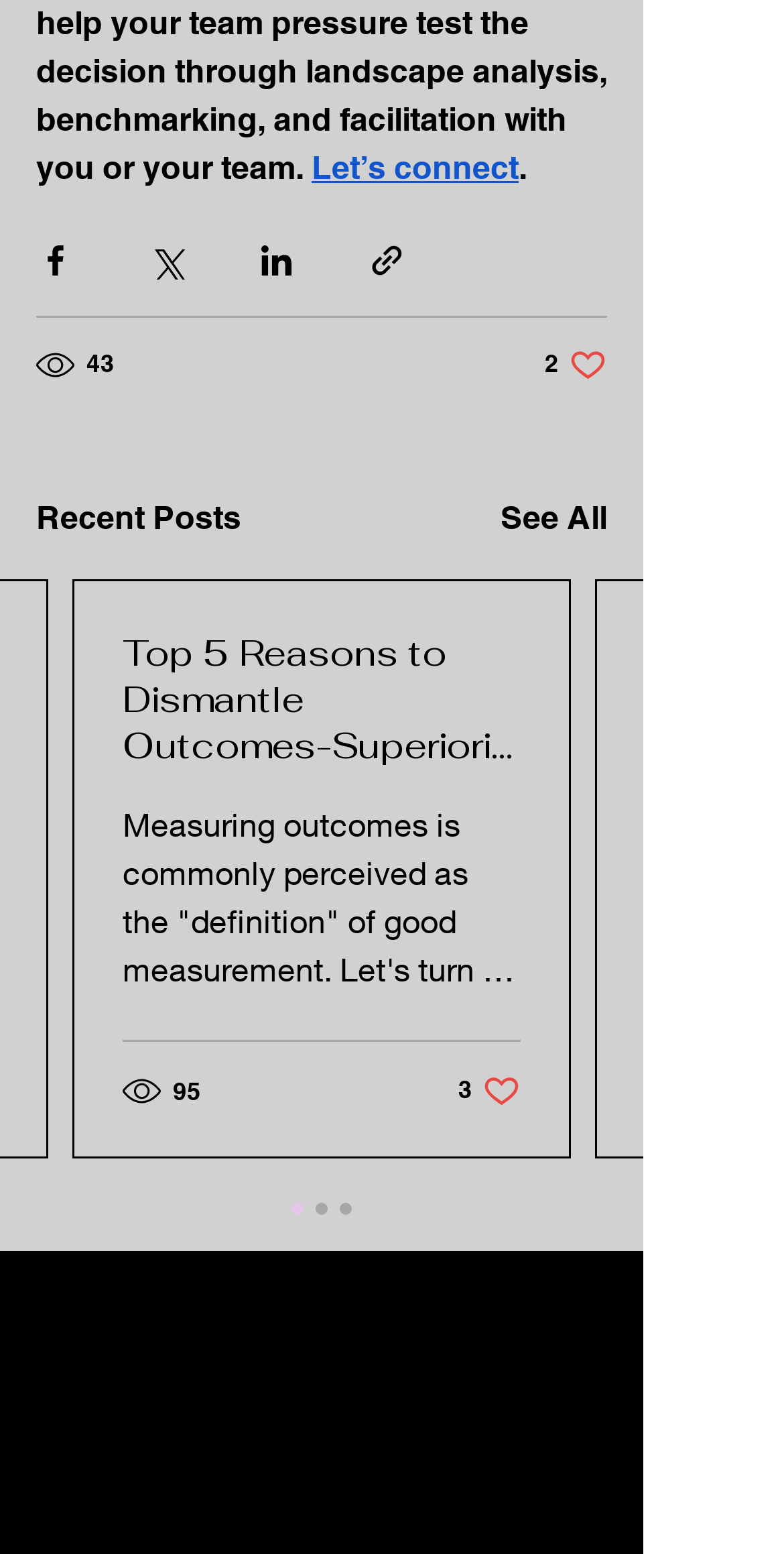Please provide a comprehensive response to the question based on the details in the image: What is the email address at the bottom of the page?

The email address 'Exchange@BetterNext.co' is located at the bottom of the page, which may be used for contacting or exchanging information with the webpage owner or administrator.